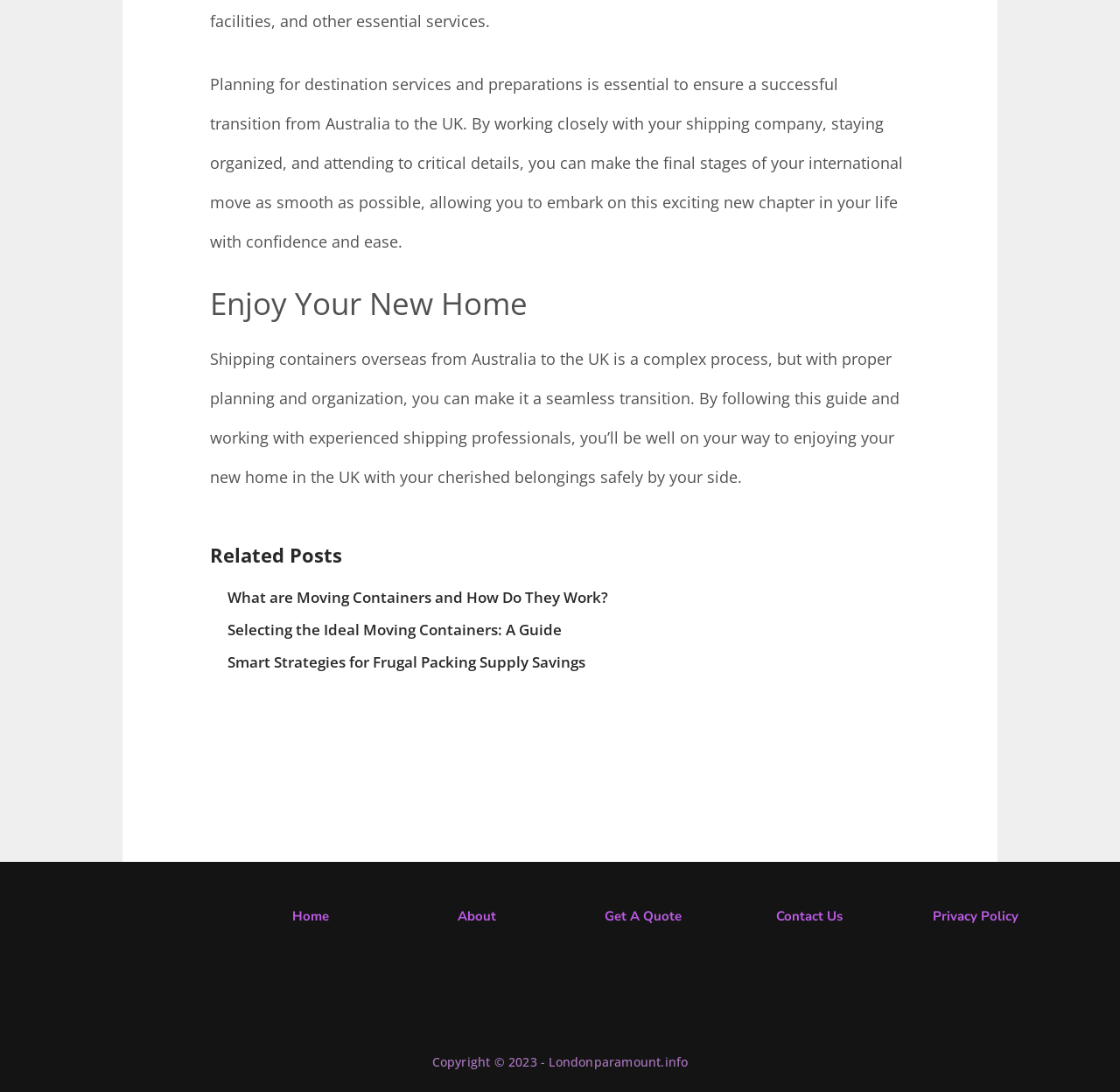Give a one-word or short phrase answer to this question: 
What is the copyright information provided at the bottom of the webpage?

Copyright 2023 Londonparamount.info